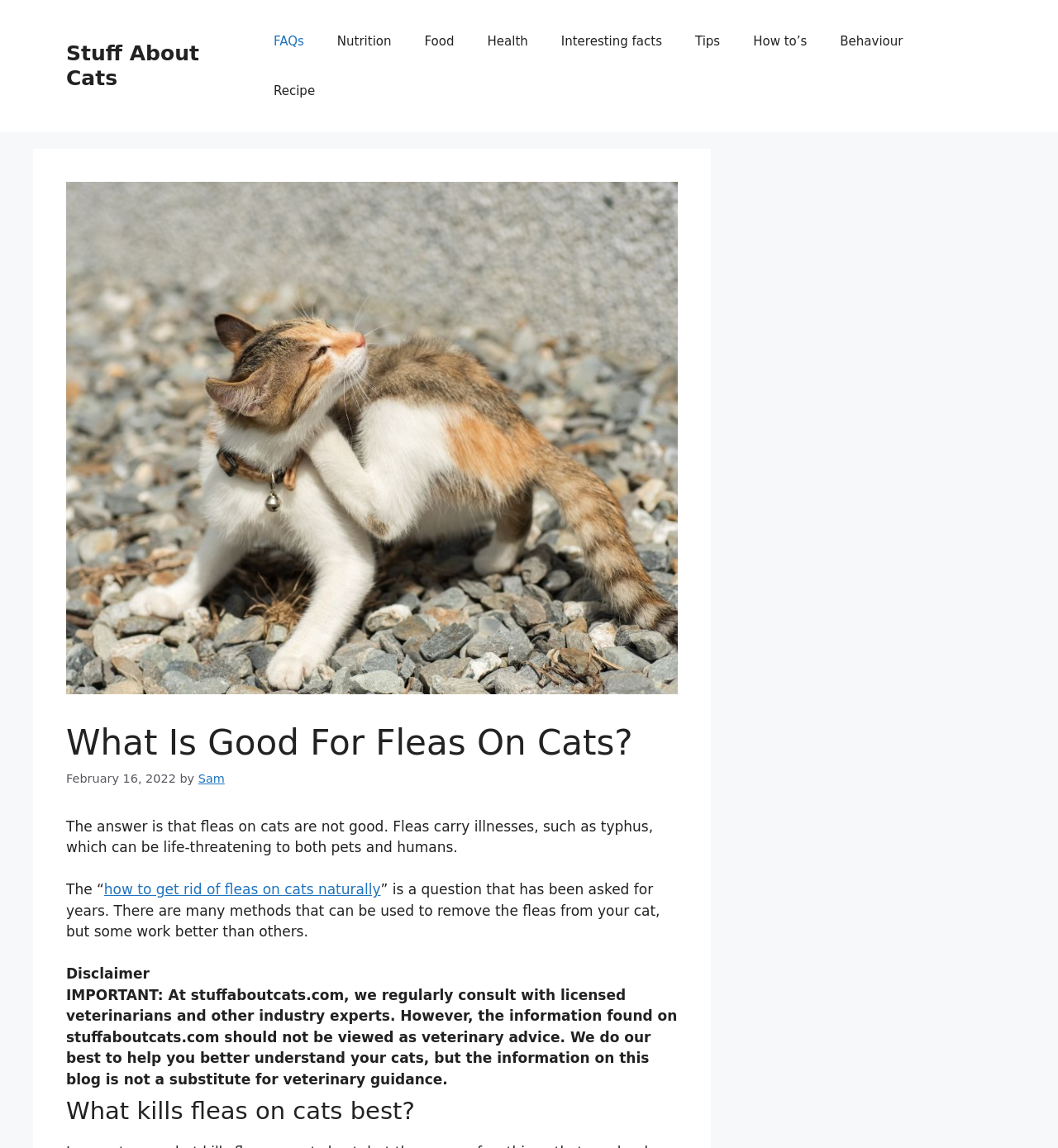What is discussed in the section 'What kills fleas on cats best?'
Kindly answer the question with as much detail as you can.

Based on the heading 'What kills fleas on cats best?', it appears that this section discusses various methods for removing fleas from cats, likely comparing their effectiveness.